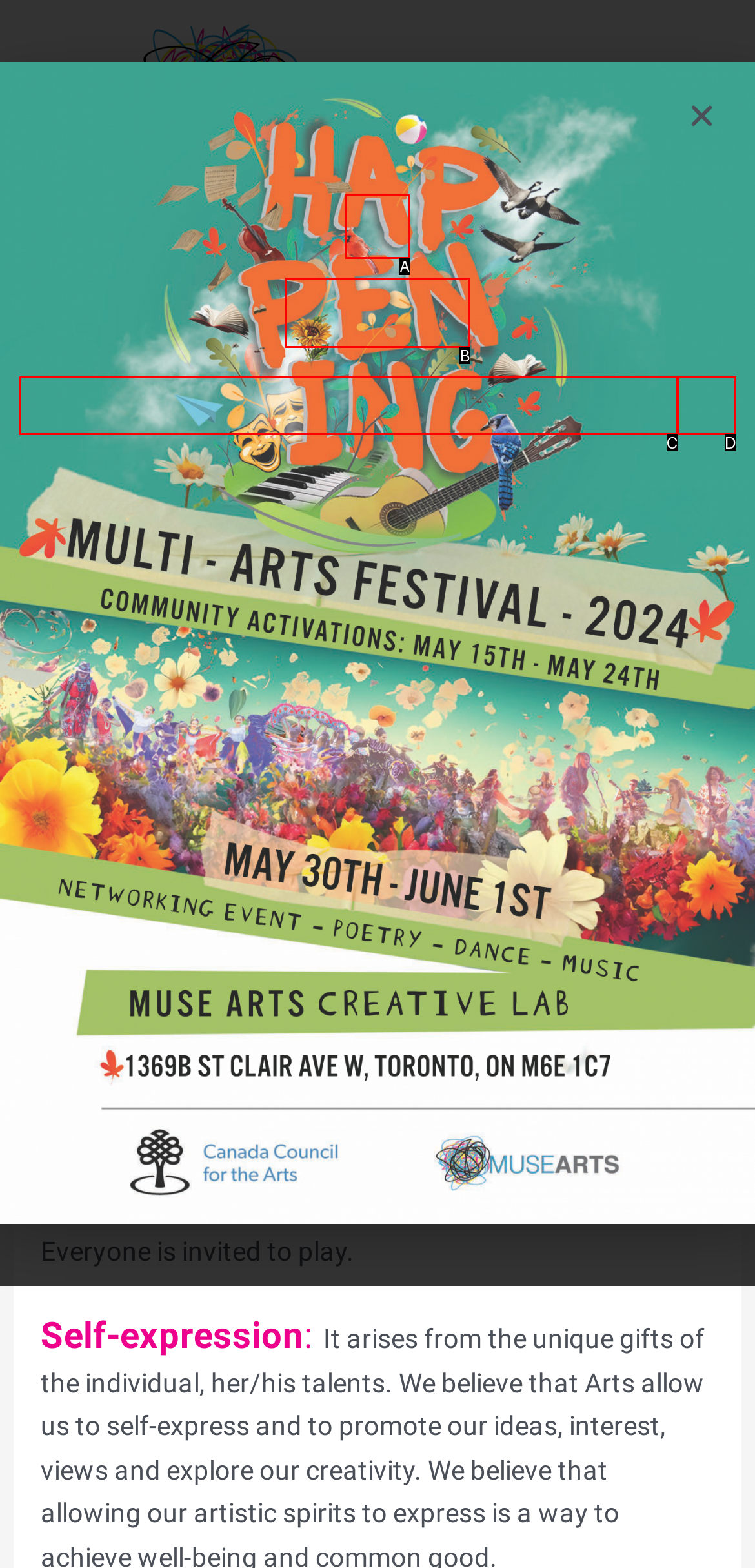Choose the option that best matches the description: parent_node: Search name="s" placeholder="Search..." title="Search"
Indicate the letter of the matching option directly.

C